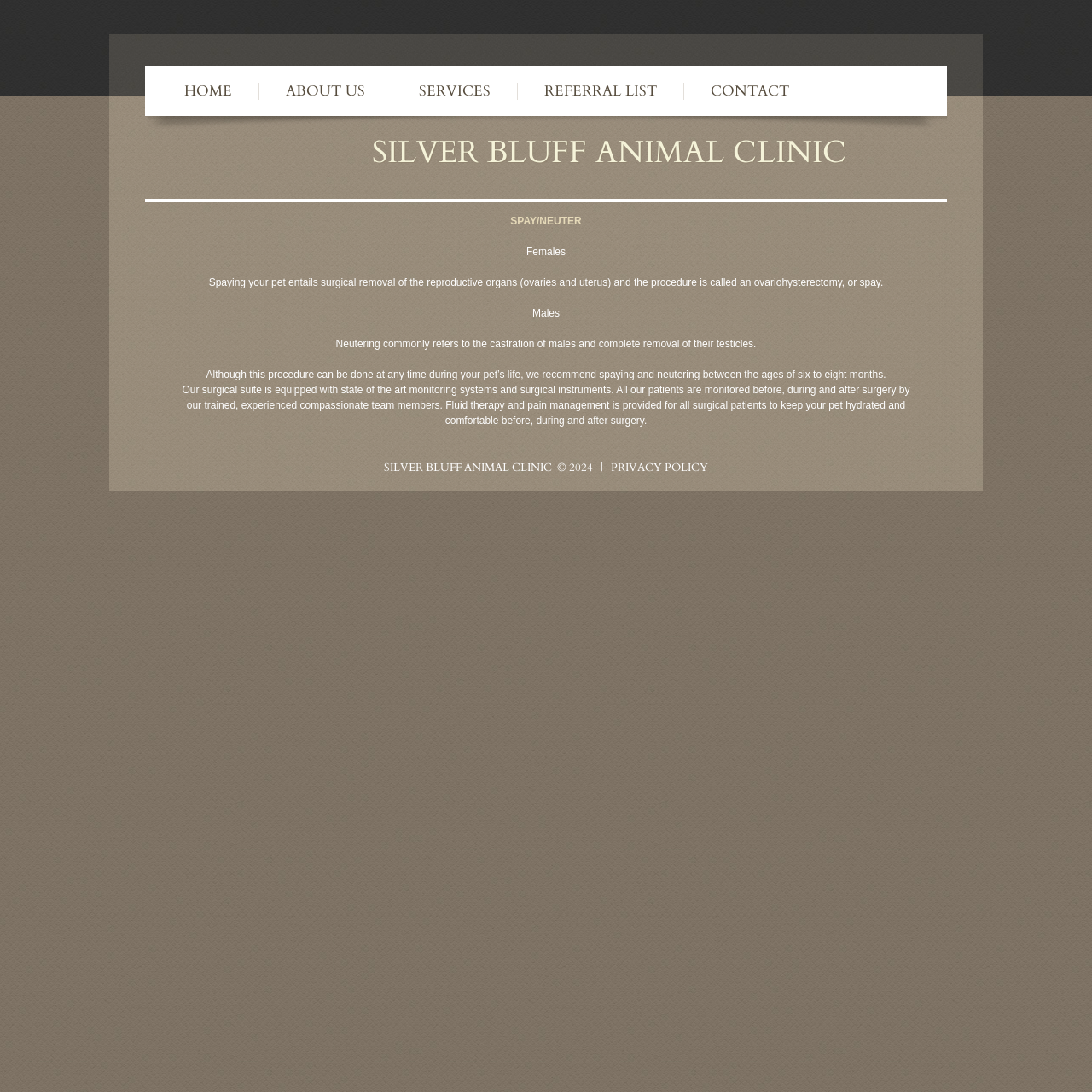Find the bounding box of the UI element described as follows: "About Us".

[0.237, 0.06, 0.359, 0.106]